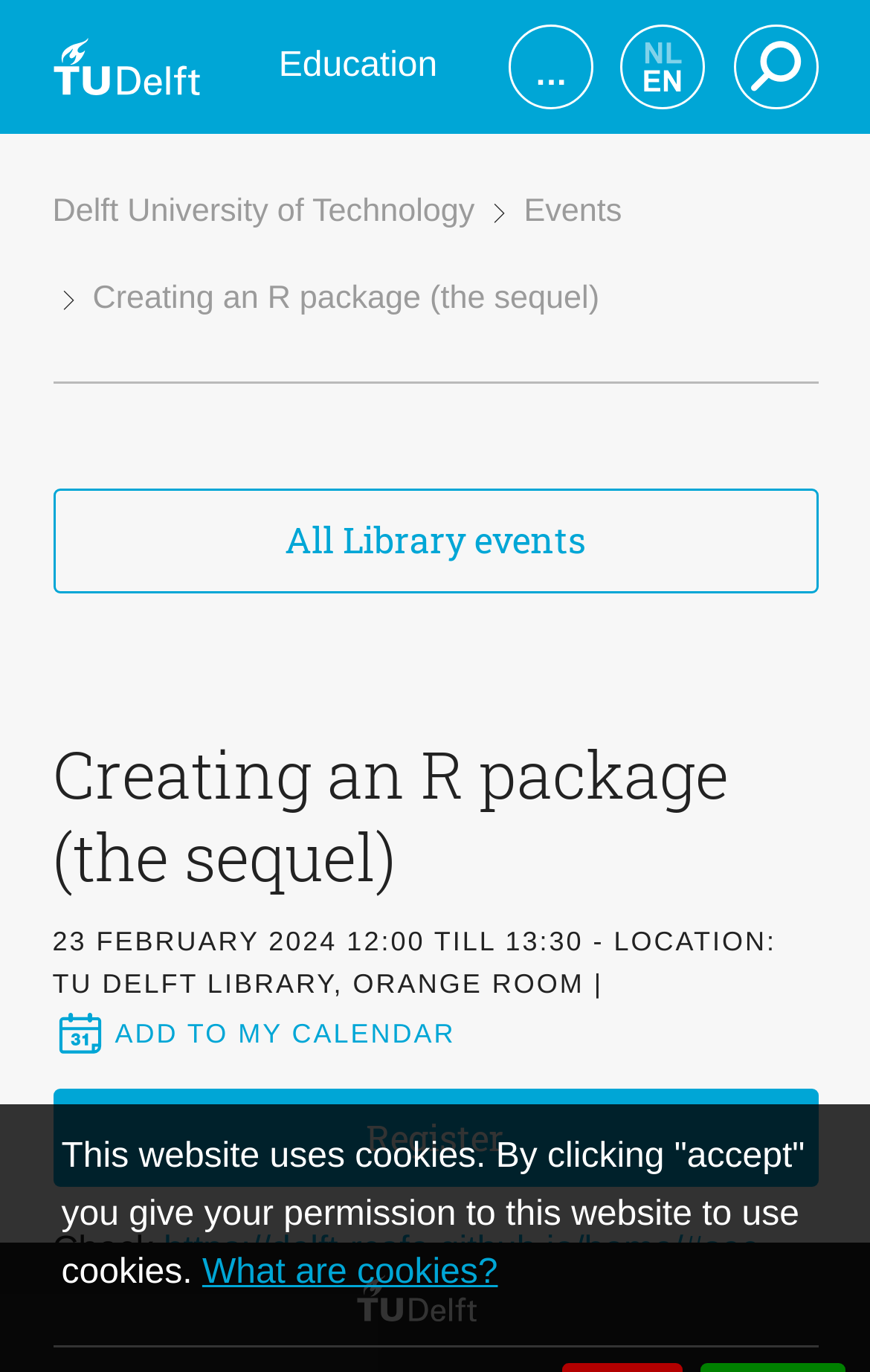Please identify the bounding box coordinates of the element I need to click to follow this instruction: "Search".

[0.842, 0.017, 0.94, 0.08]